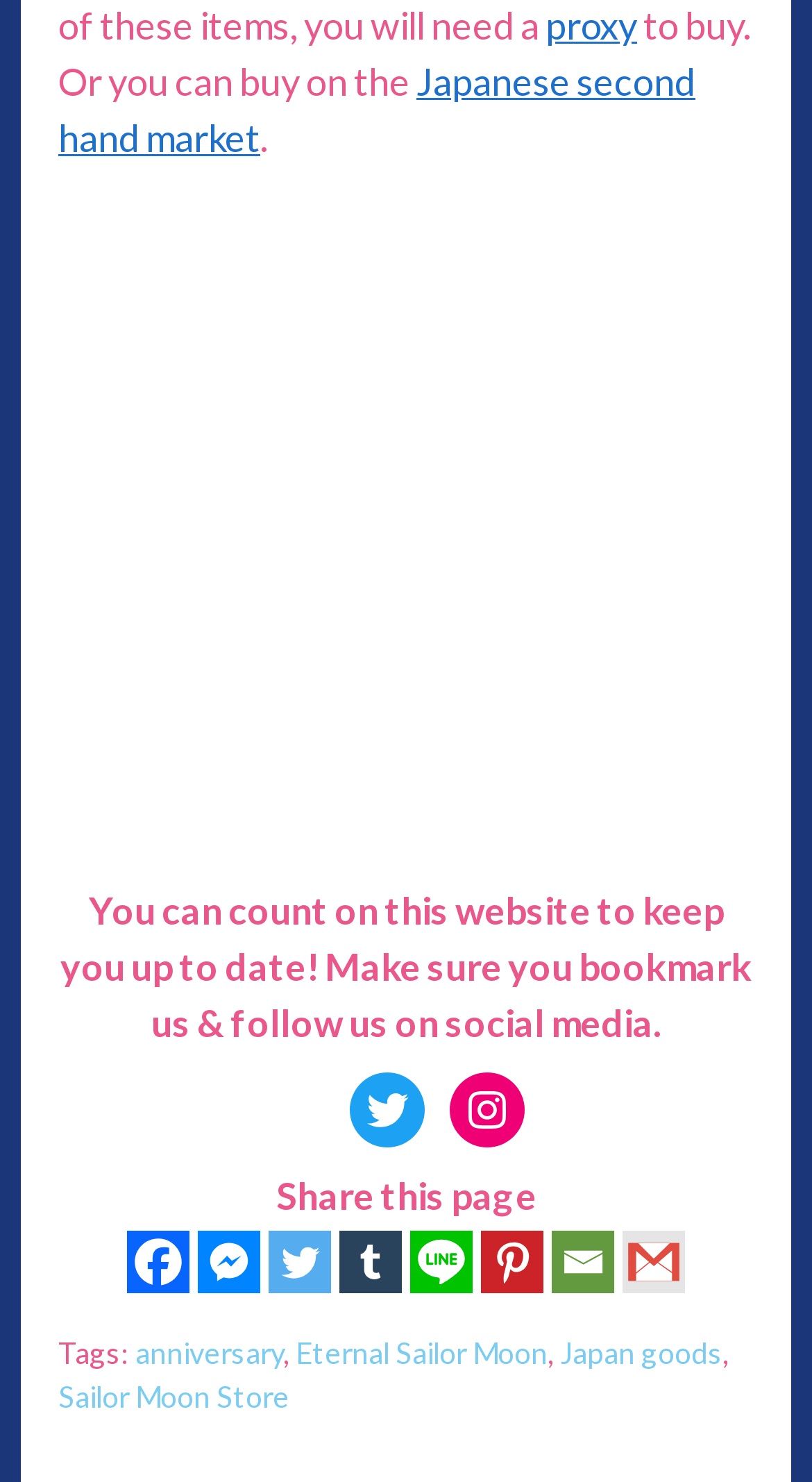Determine the bounding box coordinates of the clickable region to execute the instruction: "Share this page on Facebook". The coordinates should be four float numbers between 0 and 1, denoted as [left, top, right, bottom].

[0.156, 0.831, 0.233, 0.873]